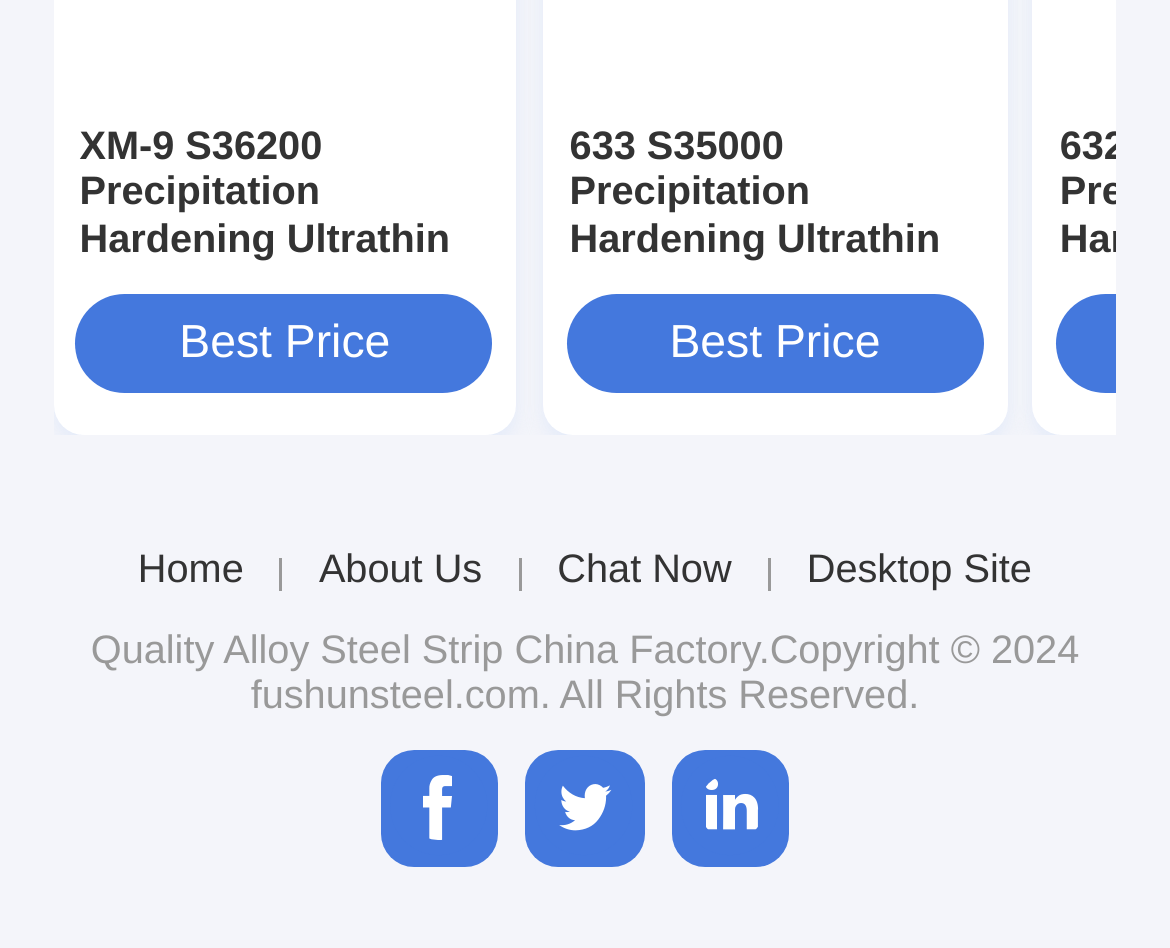Refer to the screenshot and give an in-depth answer to this question: What is the position of the 'Home' link?

I analyzed the bounding box coordinates of the 'Home' link, which are [0.118, 0.576, 0.208, 0.625]. Comparing these coordinates with others, I determined that the 'Home' link is located at the top-left of the page.